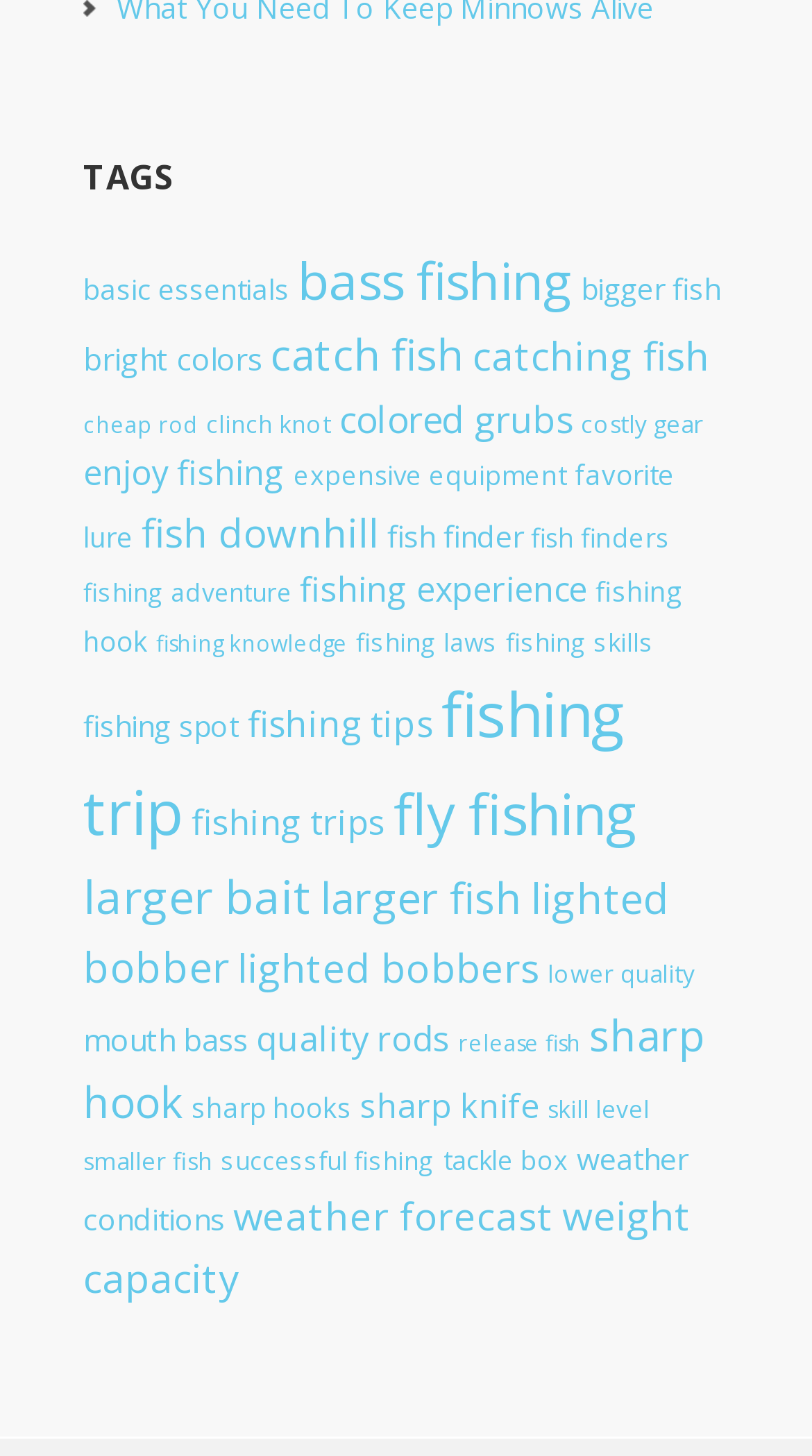How many links have 'fishing' in their text?
Respond with a short answer, either a single word or a phrase, based on the image.

14